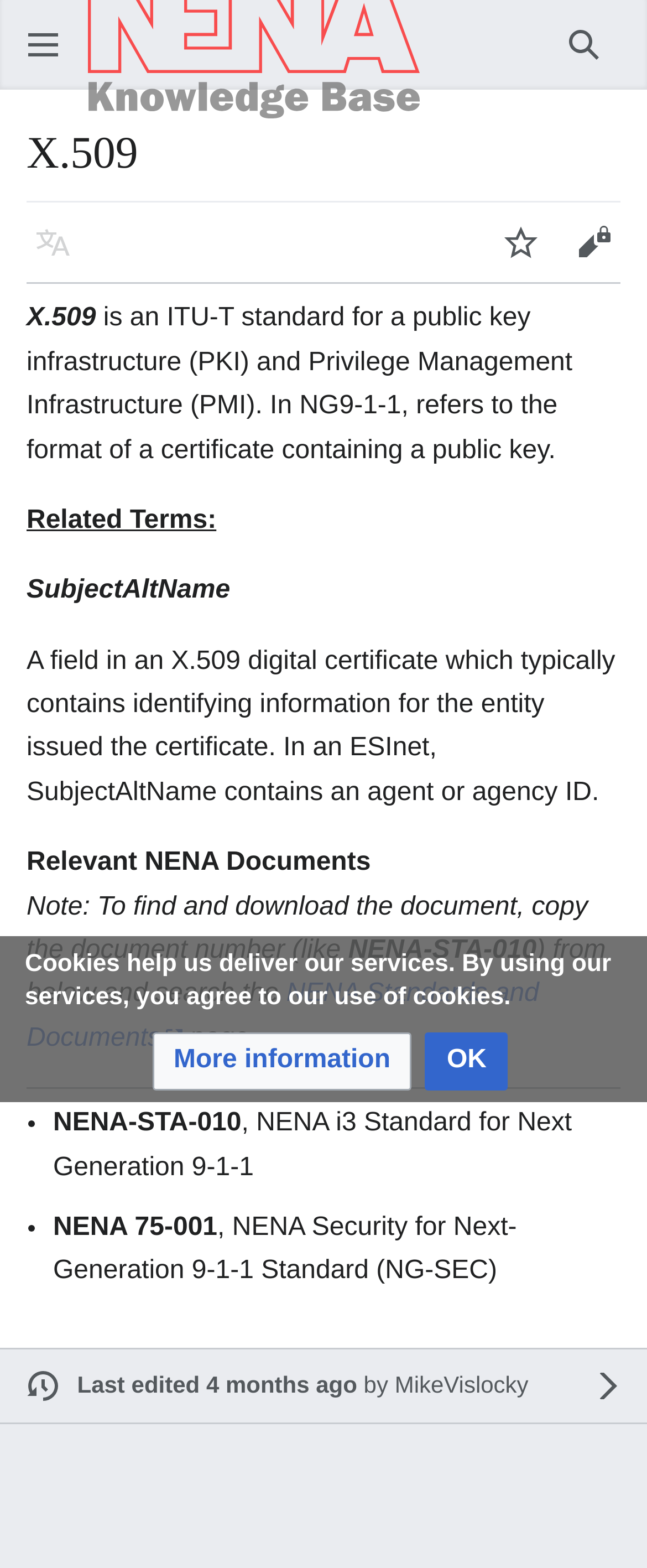Answer the question below using just one word or a short phrase: 
Who last edited the webpage?

MikeVislocky